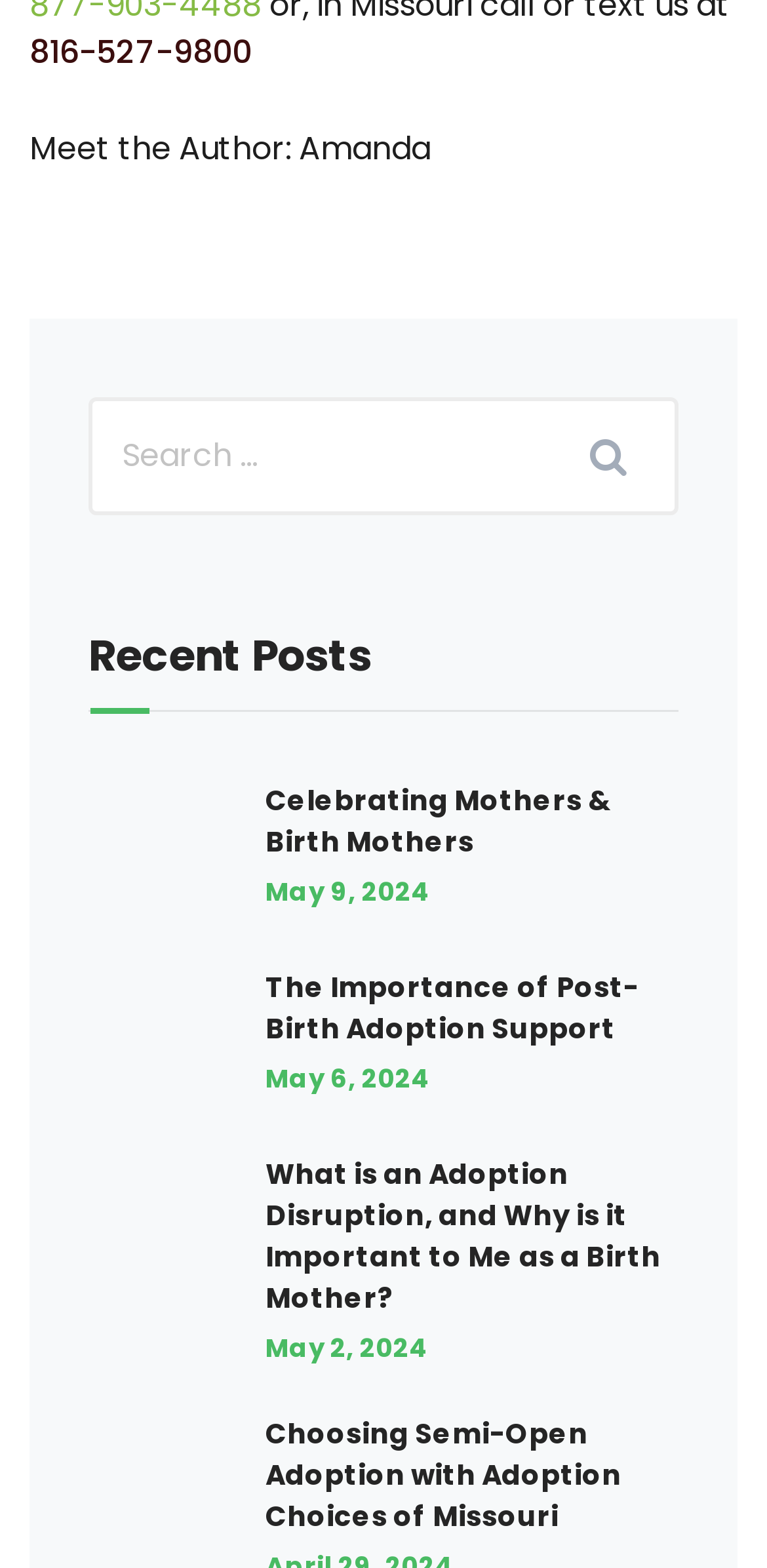Please give a short response to the question using one word or a phrase:
What is the topic of the second recent post?

Post-Birth Adoption Support